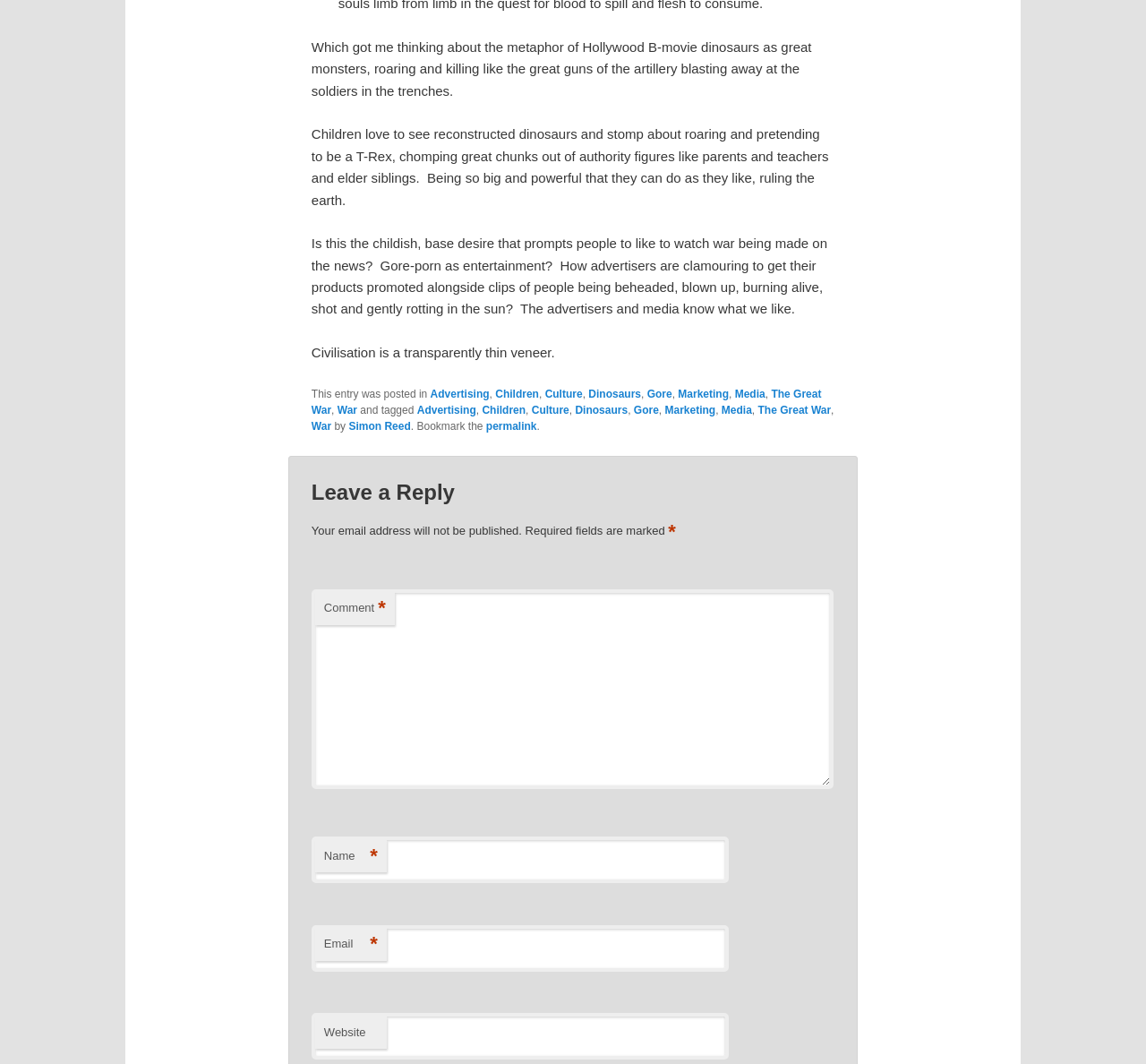Identify the bounding box coordinates for the region to click in order to carry out this instruction: "Click the 'Advertising' link". Provide the coordinates using four float numbers between 0 and 1, formatted as [left, top, right, bottom].

[0.375, 0.364, 0.427, 0.376]